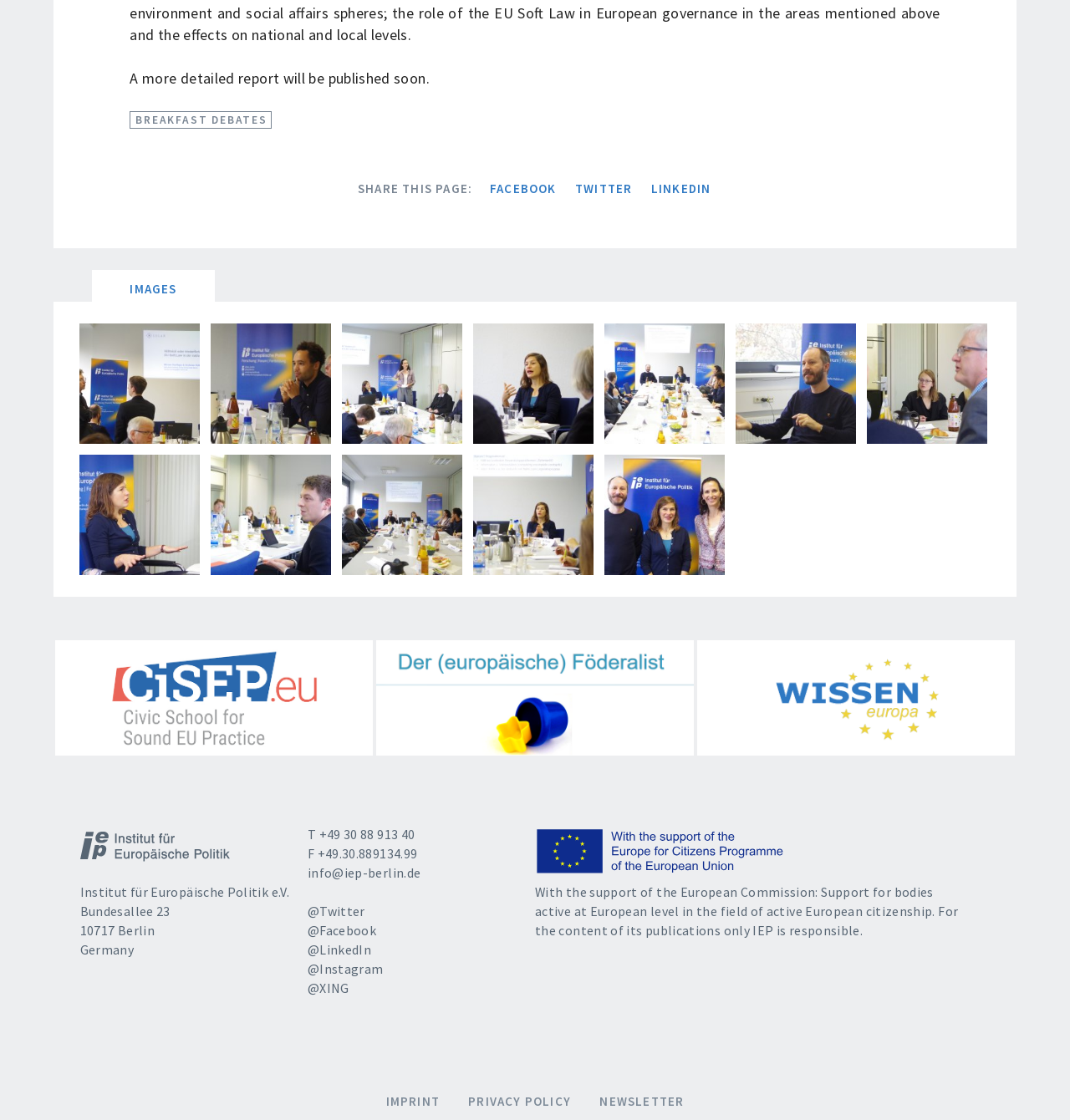Please determine the bounding box coordinates of the section I need to click to accomplish this instruction: "Contact via email".

[0.287, 0.772, 0.393, 0.787]